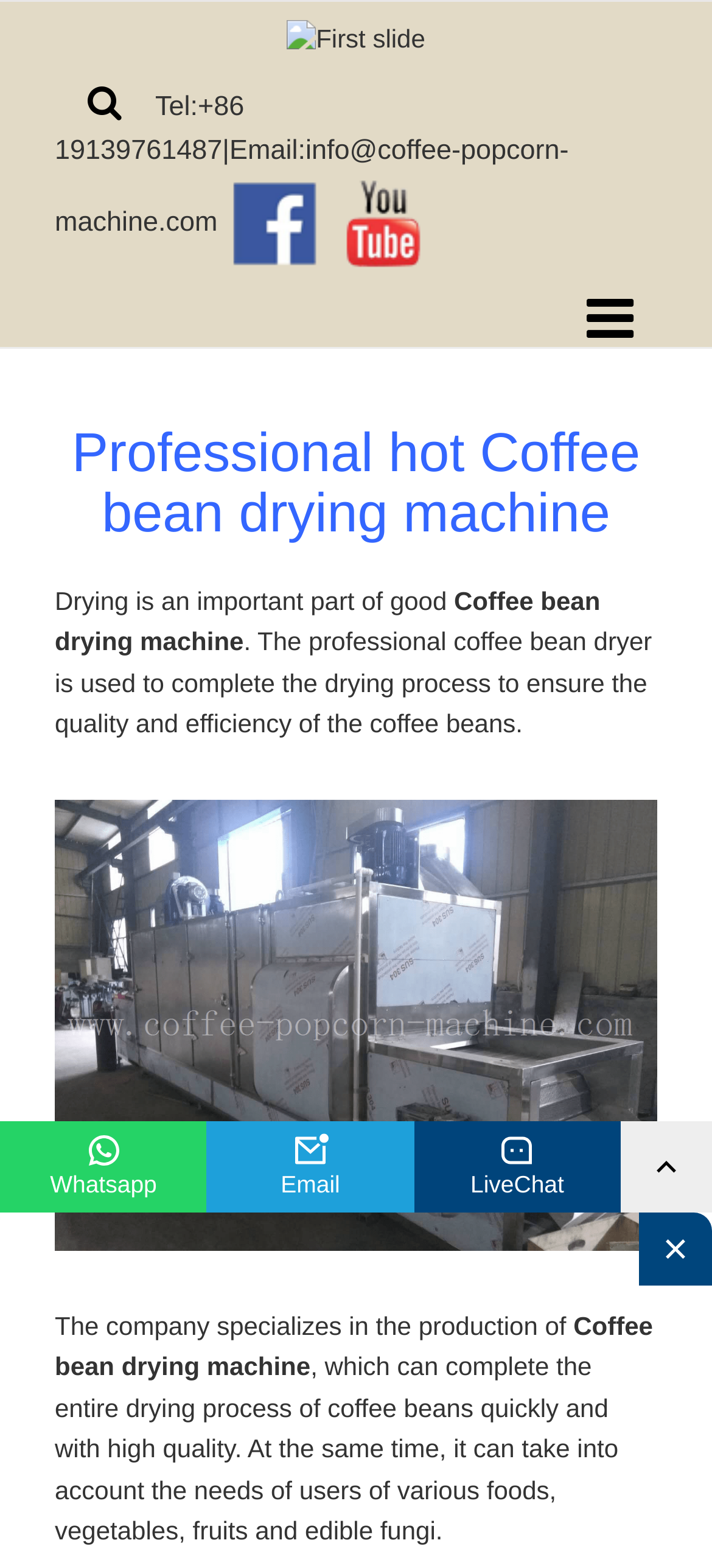Provide a brief response to the question using a single word or phrase: 
How many images are on the webpage?

6